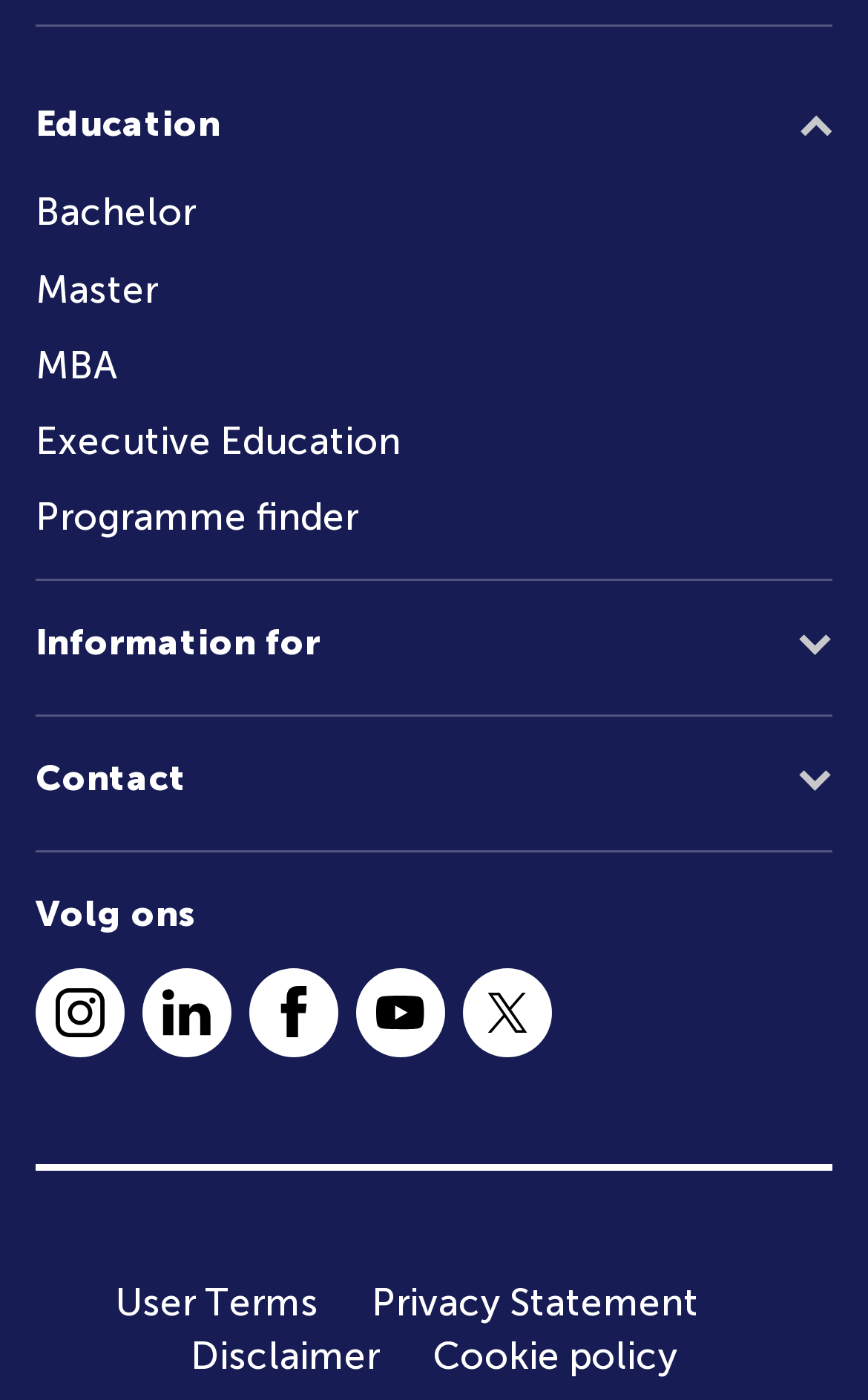Please specify the bounding box coordinates of the clickable section necessary to execute the following command: "Open Programme finder".

[0.041, 0.345, 0.959, 0.394]